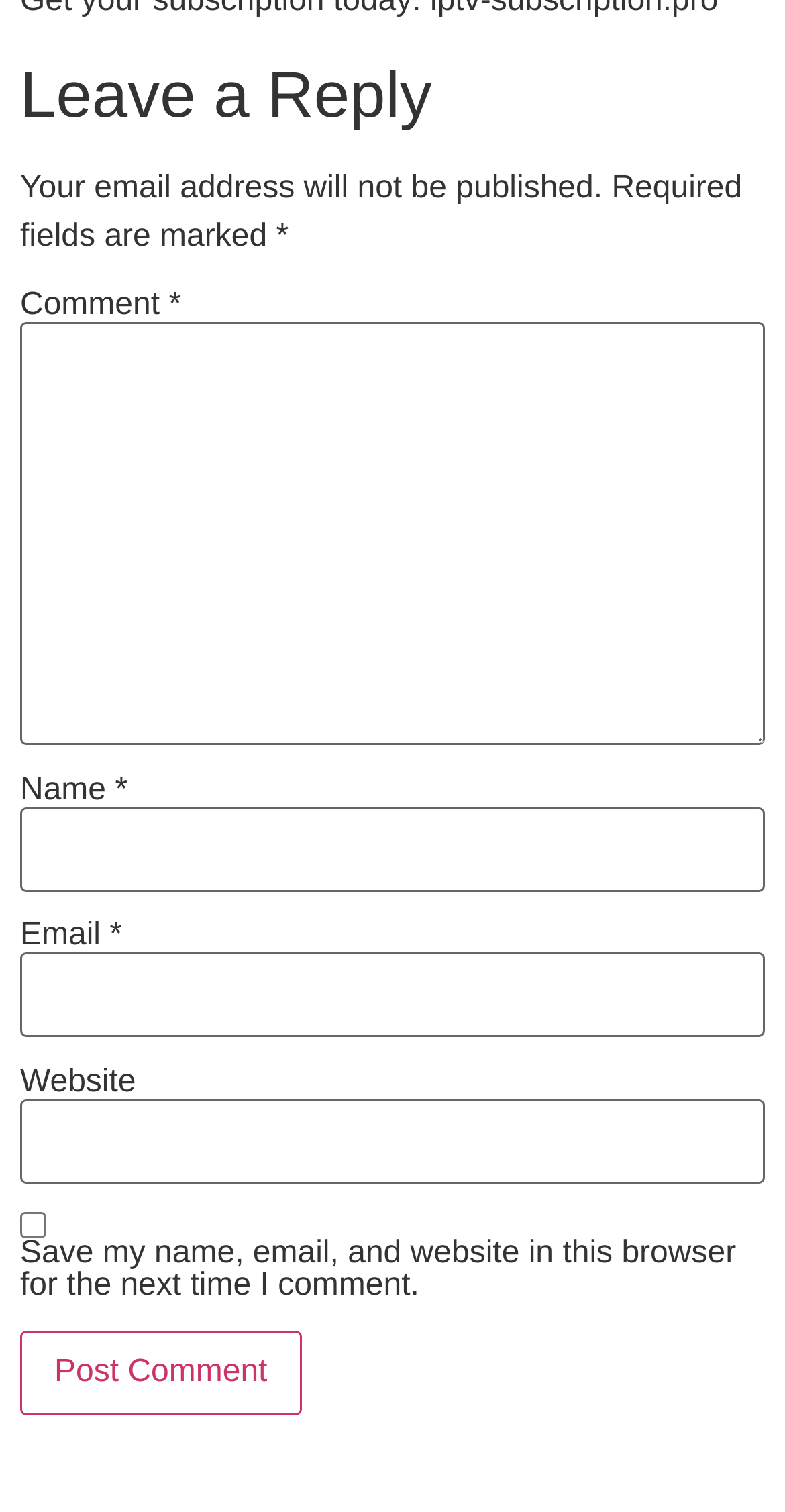What is the label of the button?
Based on the image, answer the question with a single word or brief phrase.

Post Comment